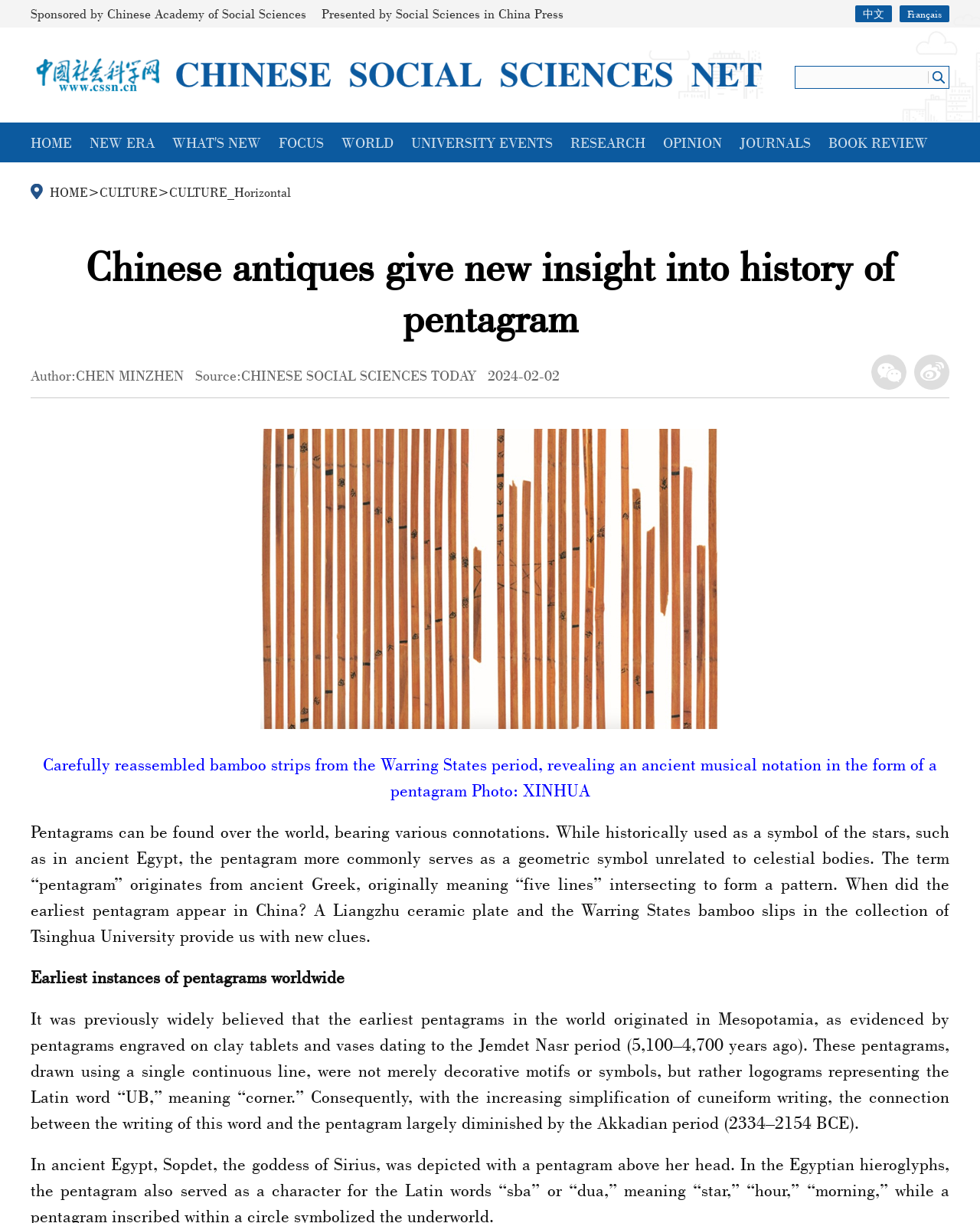What is the topic of the article?
Provide a detailed answer to the question, using the image to inform your response.

The article discusses the history of the pentagram symbol, its origins, and its appearances in different cultures, as evident from the title 'Chinese antiques give new insight into history of pentagram' and the content of the article.